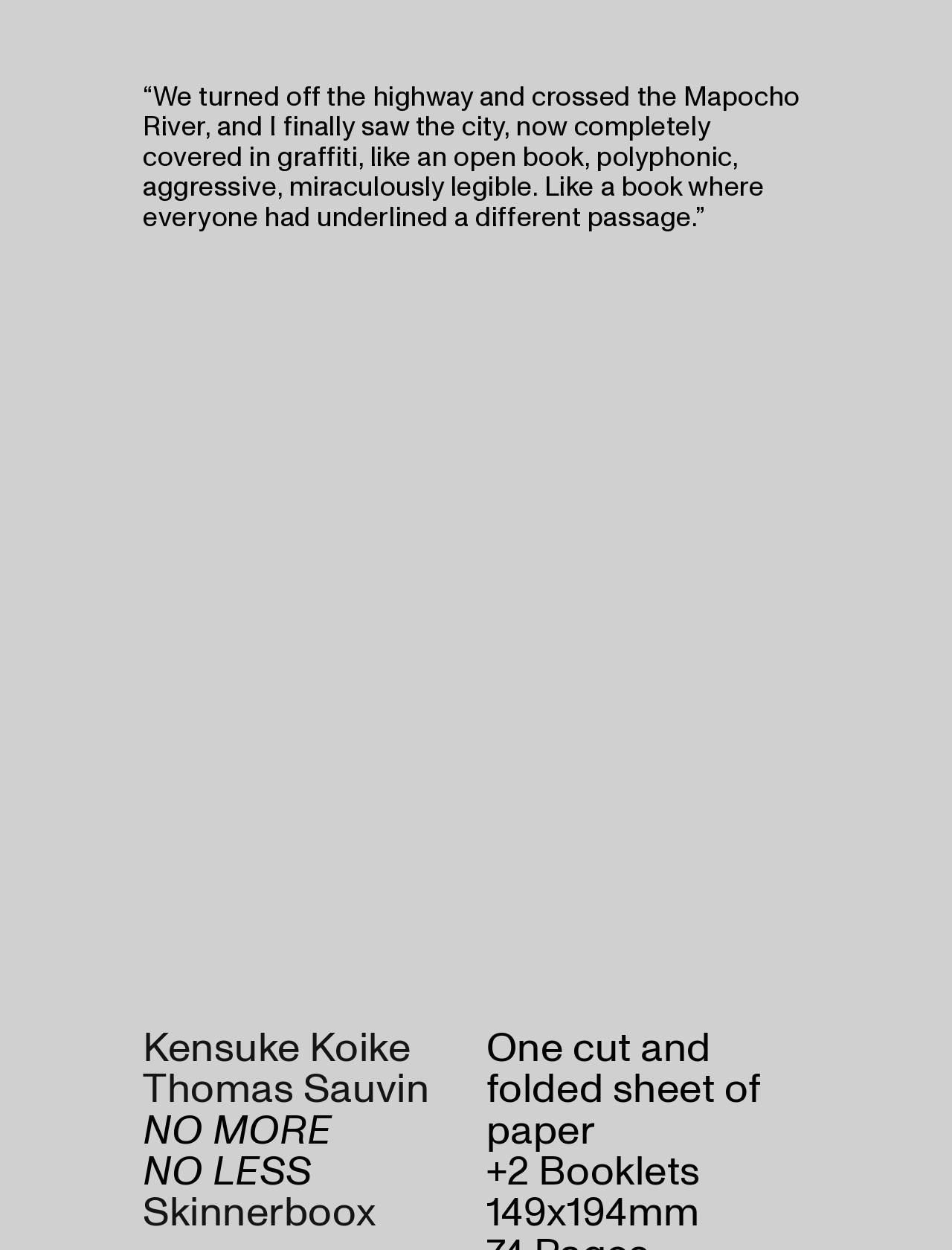How many images are on the webpage?
Using the visual information, respond with a single word or phrase.

6